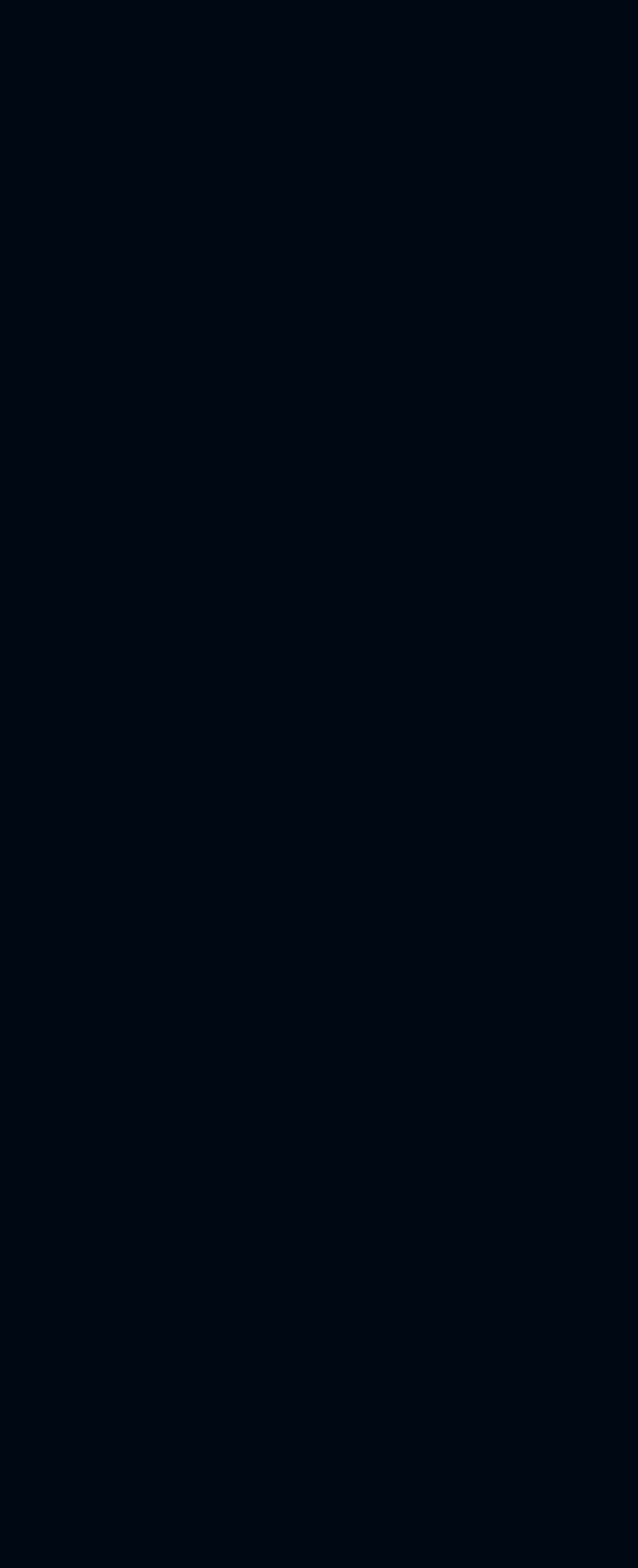Find the bounding box coordinates of the element's region that should be clicked in order to follow the given instruction: "Subscribe to the newsletter". The coordinates should consist of four float numbers between 0 and 1, i.e., [left, top, right, bottom].

[0.2, 0.061, 0.508, 0.082]